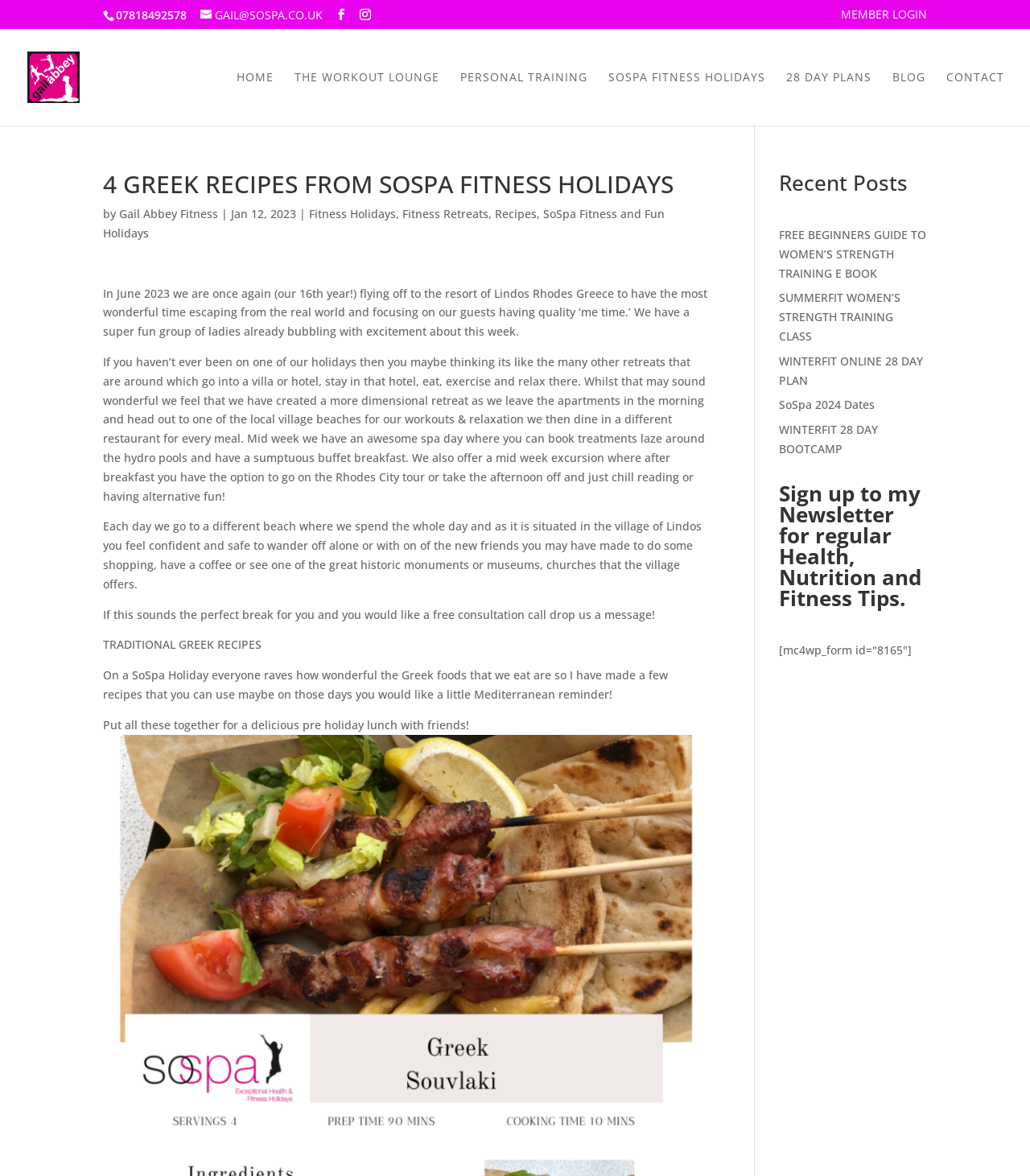Who is the author of this blog?
Respond to the question with a well-detailed and thorough answer.

The author of this blog is Gail Abbey Fitness, which is inferred from the link 'Gail Abbey Fitness' with the description 'by' and the image 'Gail Abbey Fitness' at the top of the webpage.